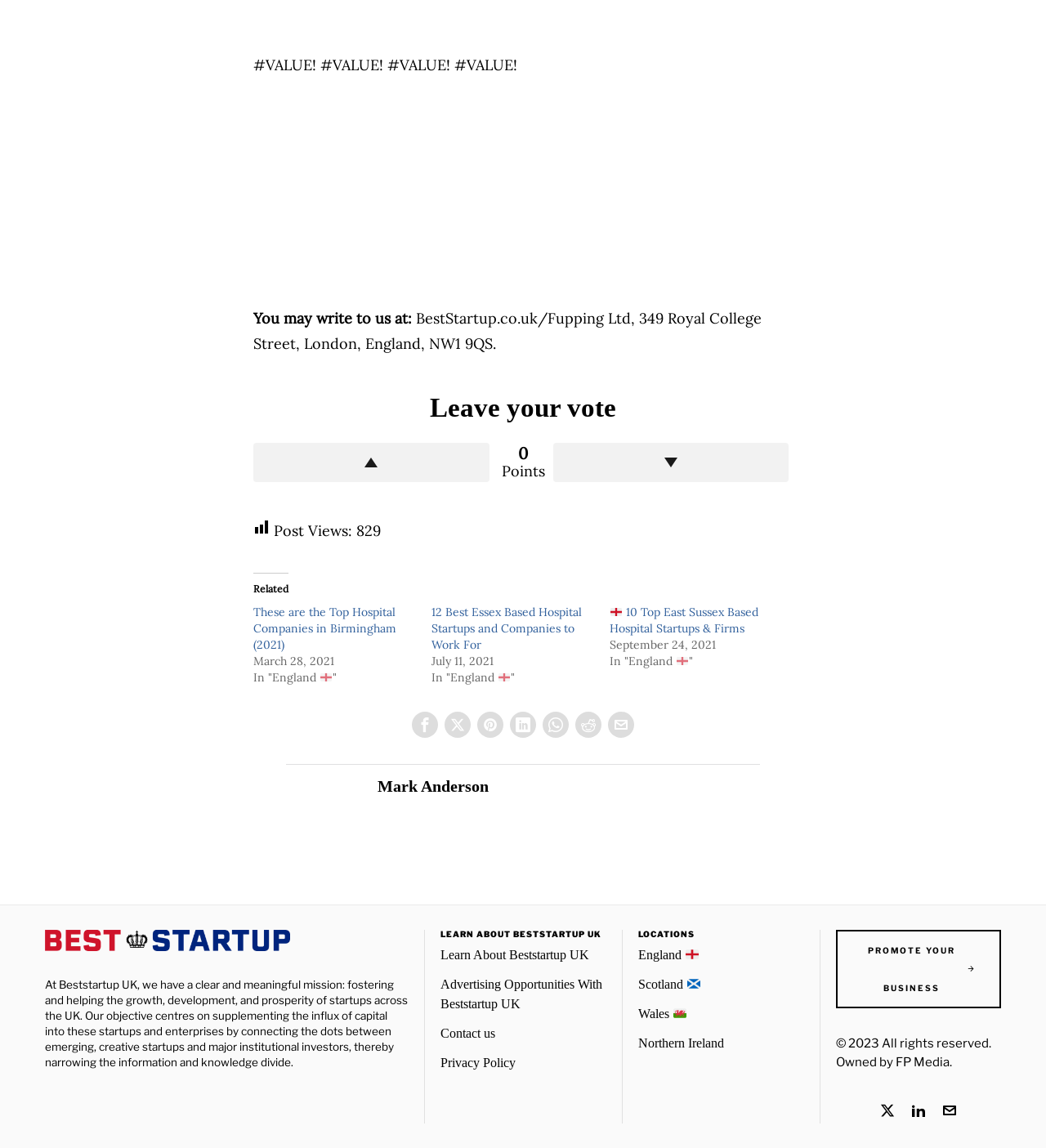Pinpoint the bounding box coordinates of the clickable element needed to complete the instruction: "Click the upvote button". The coordinates should be provided as four float numbers between 0 and 1: [left, top, right, bottom].

[0.242, 0.386, 0.468, 0.42]